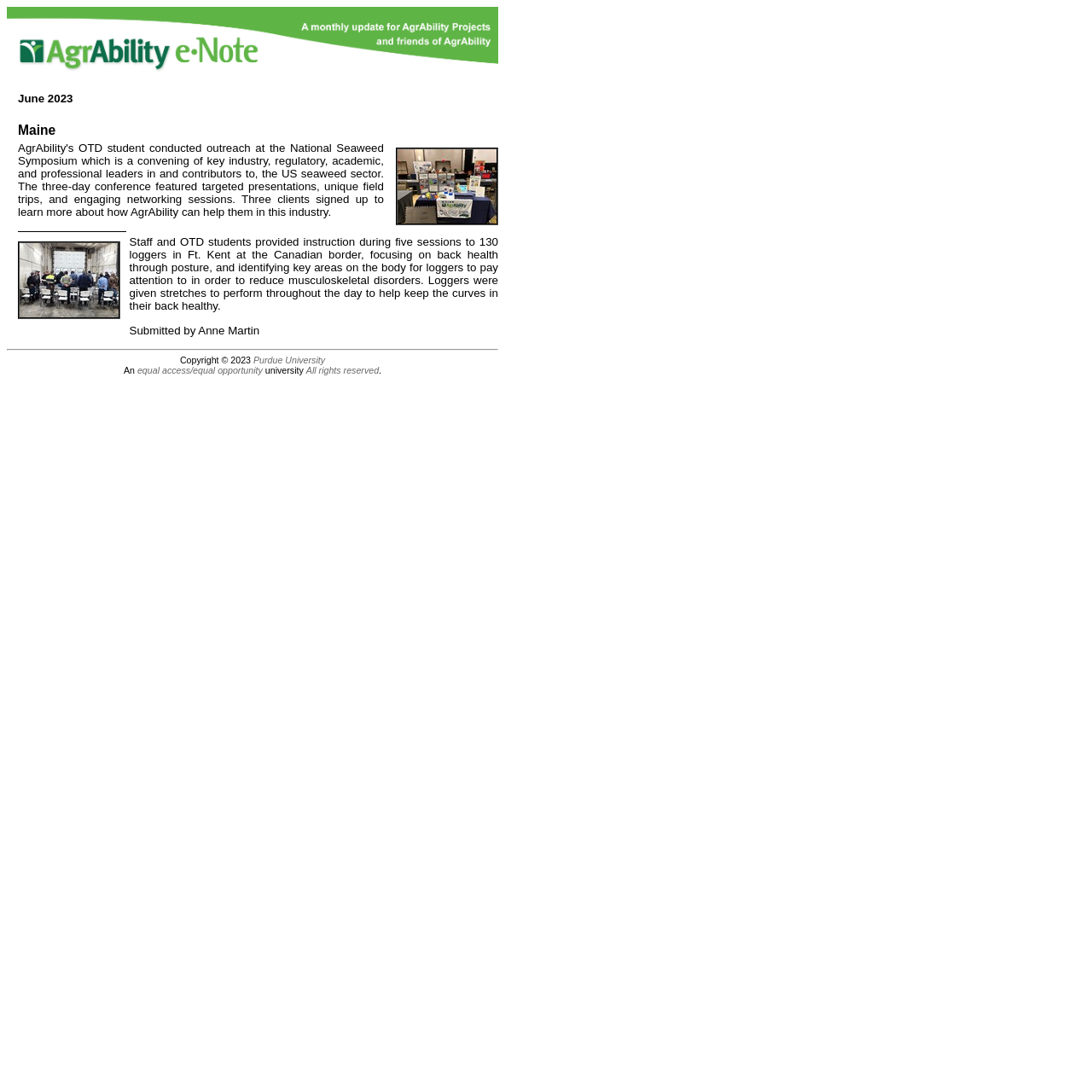With reference to the screenshot, provide a detailed response to the question below:
How many loggers attended the instruction sessions?

According to the static text on the webpage, staff and OTD students provided instruction to 130 loggers in Ft. Kent at the Canadian border.